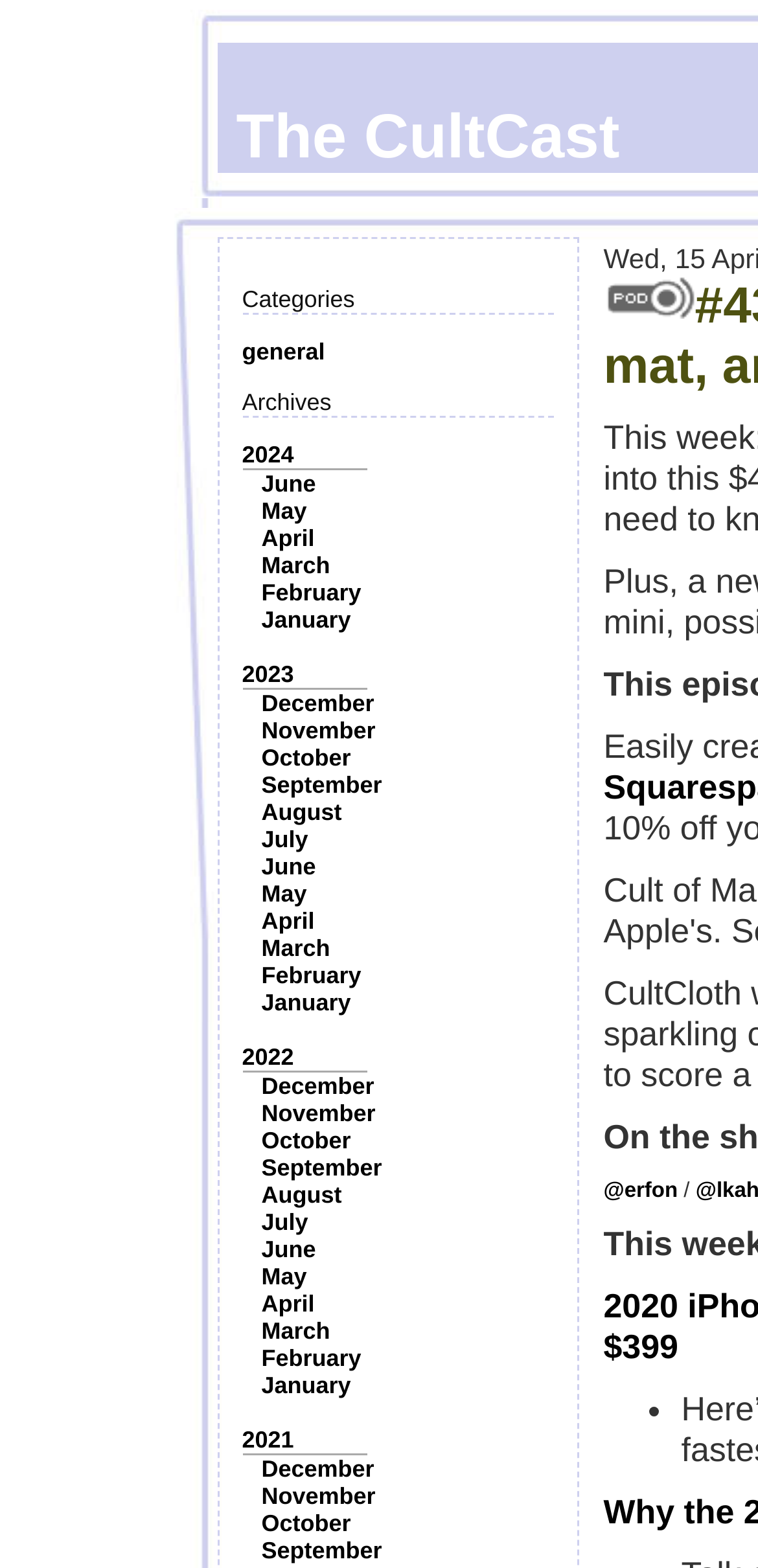What is the icon next to the '@erfon' link?
Refer to the image and provide a one-word or short phrase answer.

image